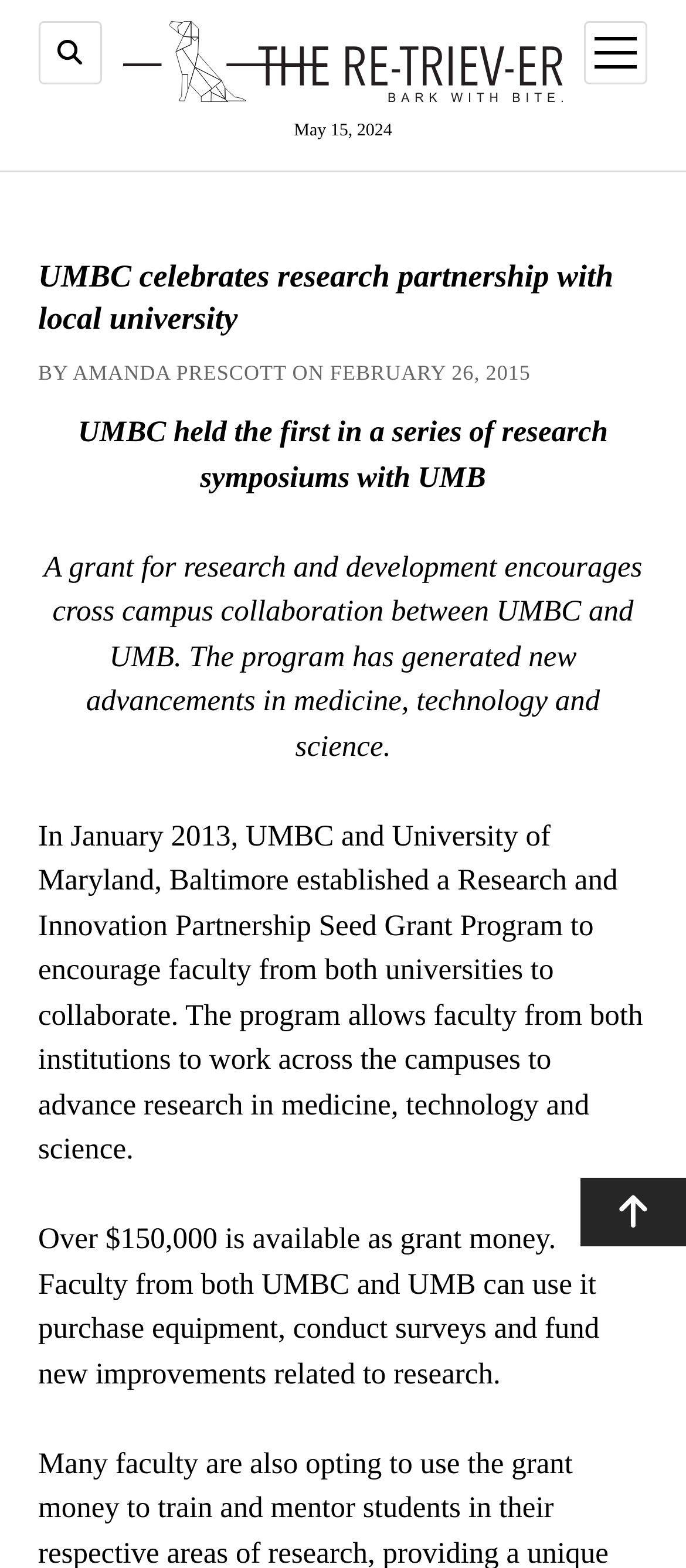Using the webpage screenshot and the element description Search, determine the bounding box coordinates. Specify the coordinates in the format (top-left x, top-left y, bottom-right x, bottom-right y) with values ranging from 0 to 1.

[0.056, 0.013, 0.148, 0.054]